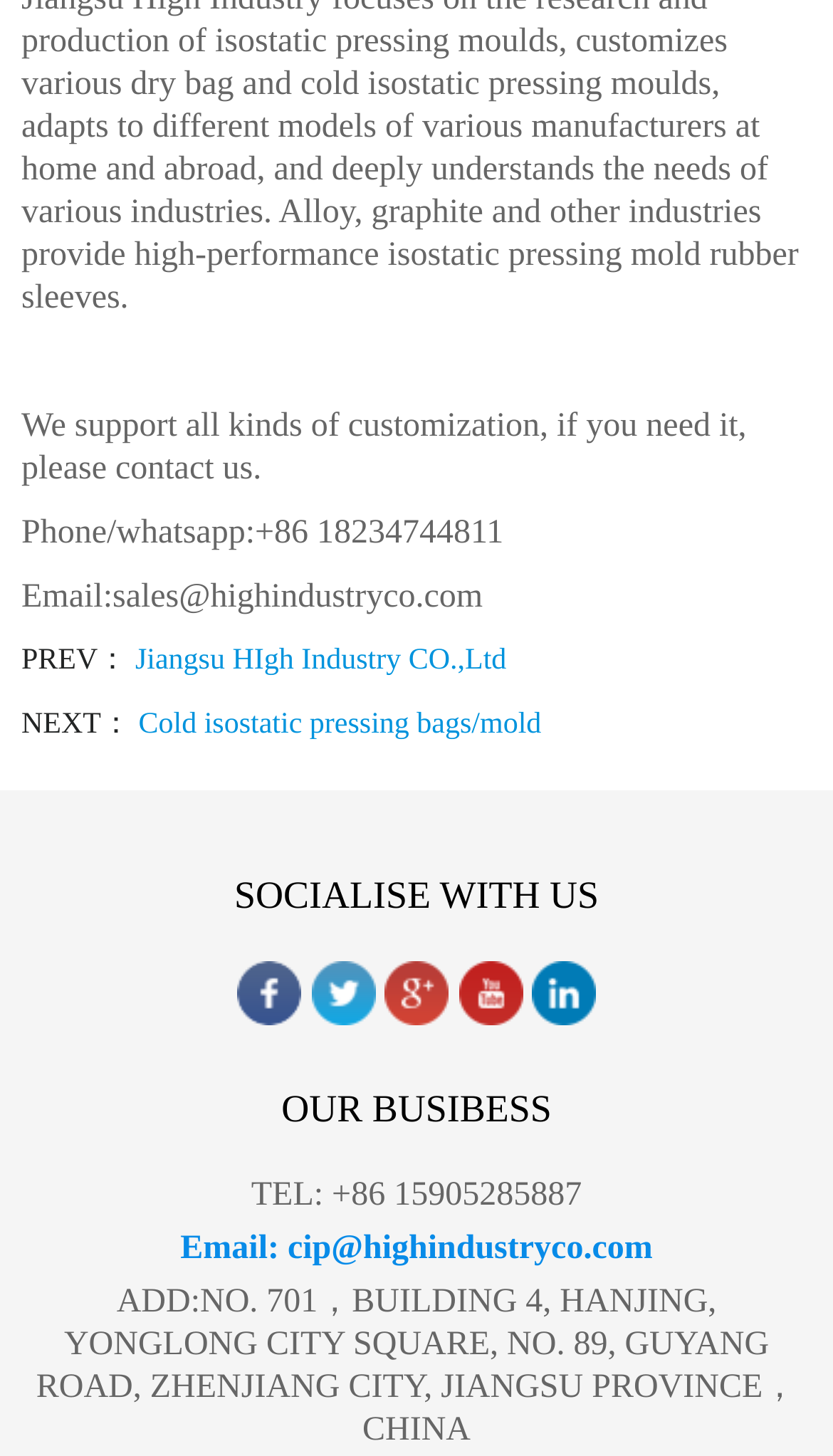What is the previous page link?
Using the image, provide a concise answer in one word or a short phrase.

Jiangsu HIgh Industry CO.,Ltd